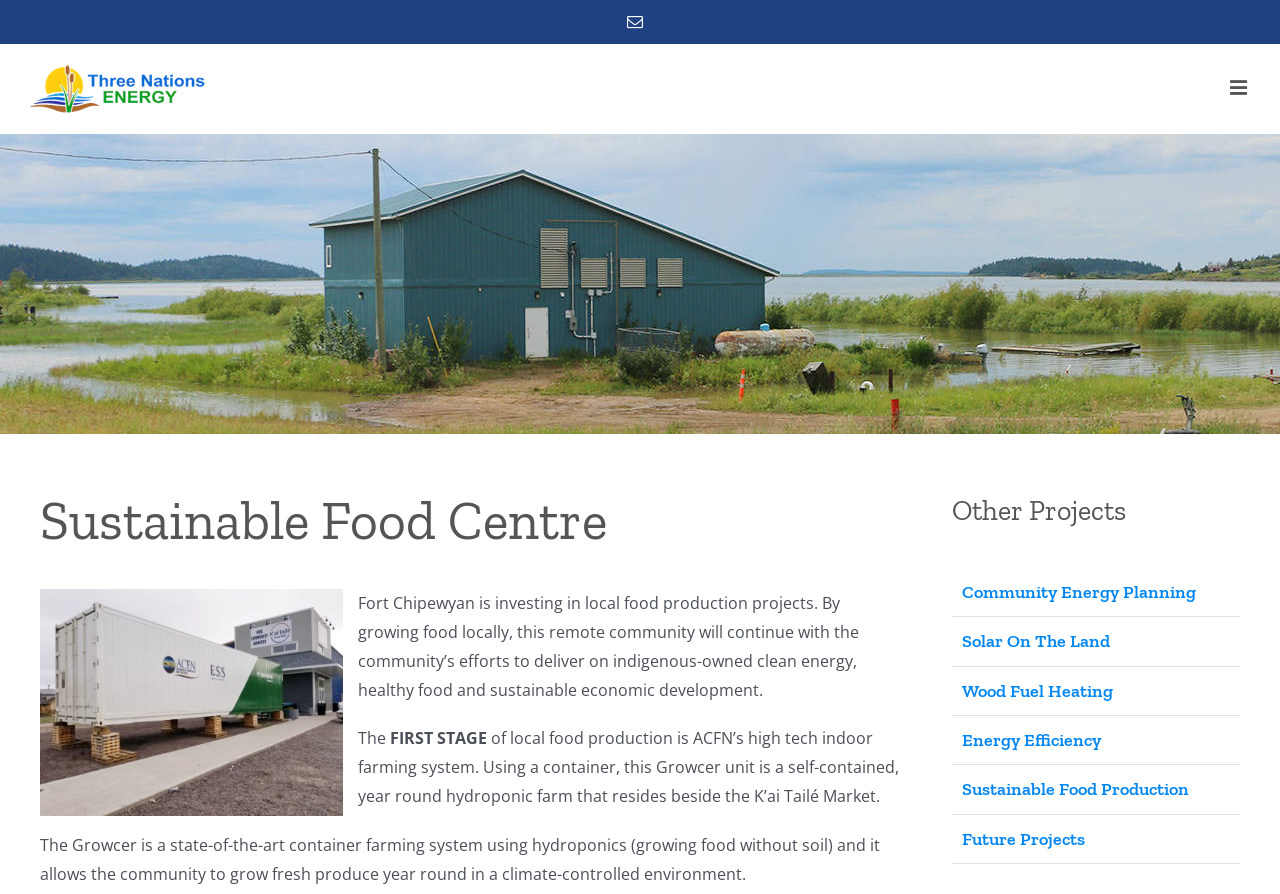Determine the bounding box coordinates of the section I need to click to execute the following instruction: "View the Three Nations Energy logo". Provide the coordinates as four float numbers between 0 and 1, i.e., [left, top, right, bottom].

[0.023, 0.072, 0.16, 0.127]